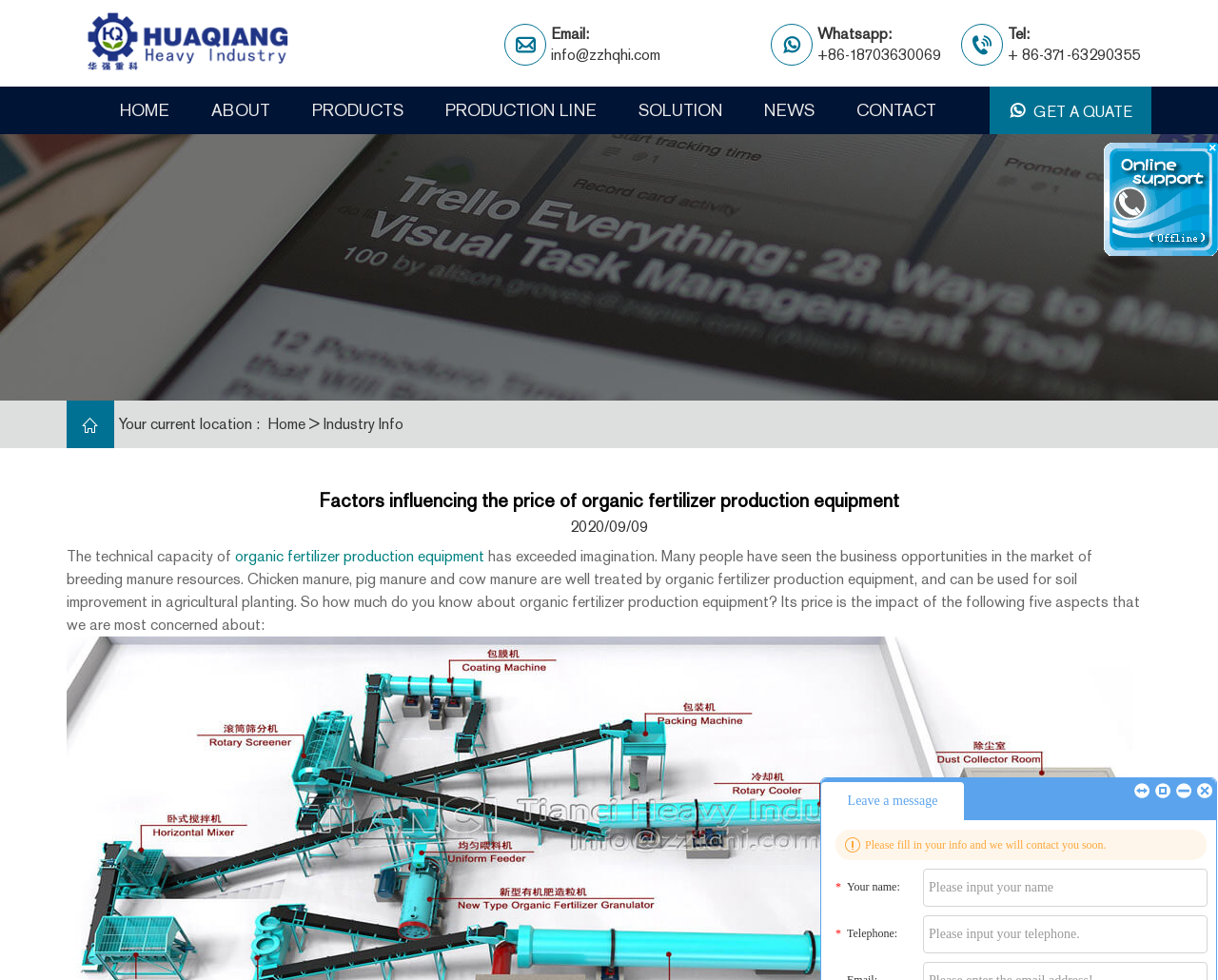Please find and report the bounding box coordinates of the element to click in order to perform the following action: "Click the logo". The coordinates should be expressed as four float numbers between 0 and 1, in the format [left, top, right, bottom].

[0.055, 0.01, 0.258, 0.078]